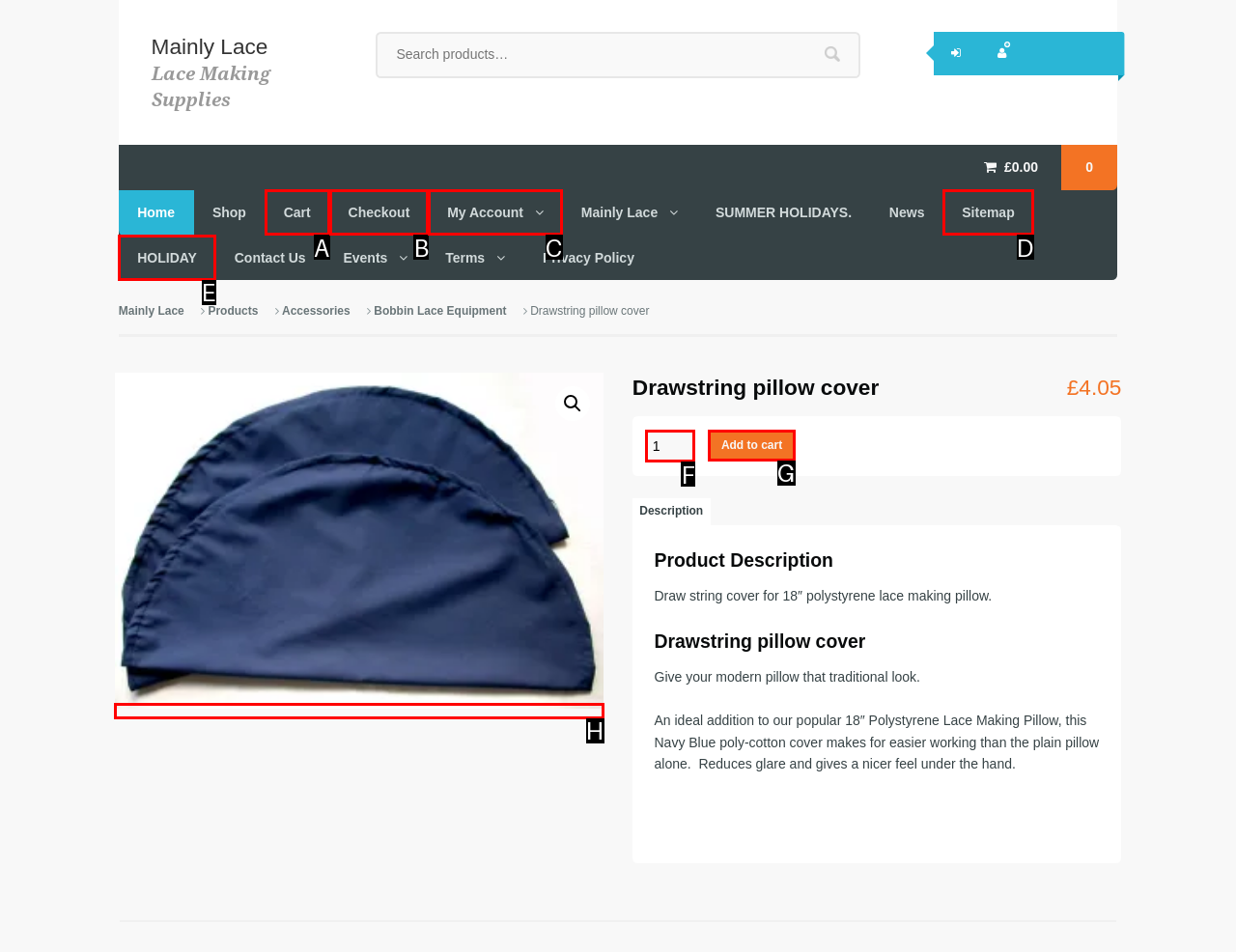Tell me which one HTML element I should click to complete the following instruction: Add to cart
Answer with the option's letter from the given choices directly.

G